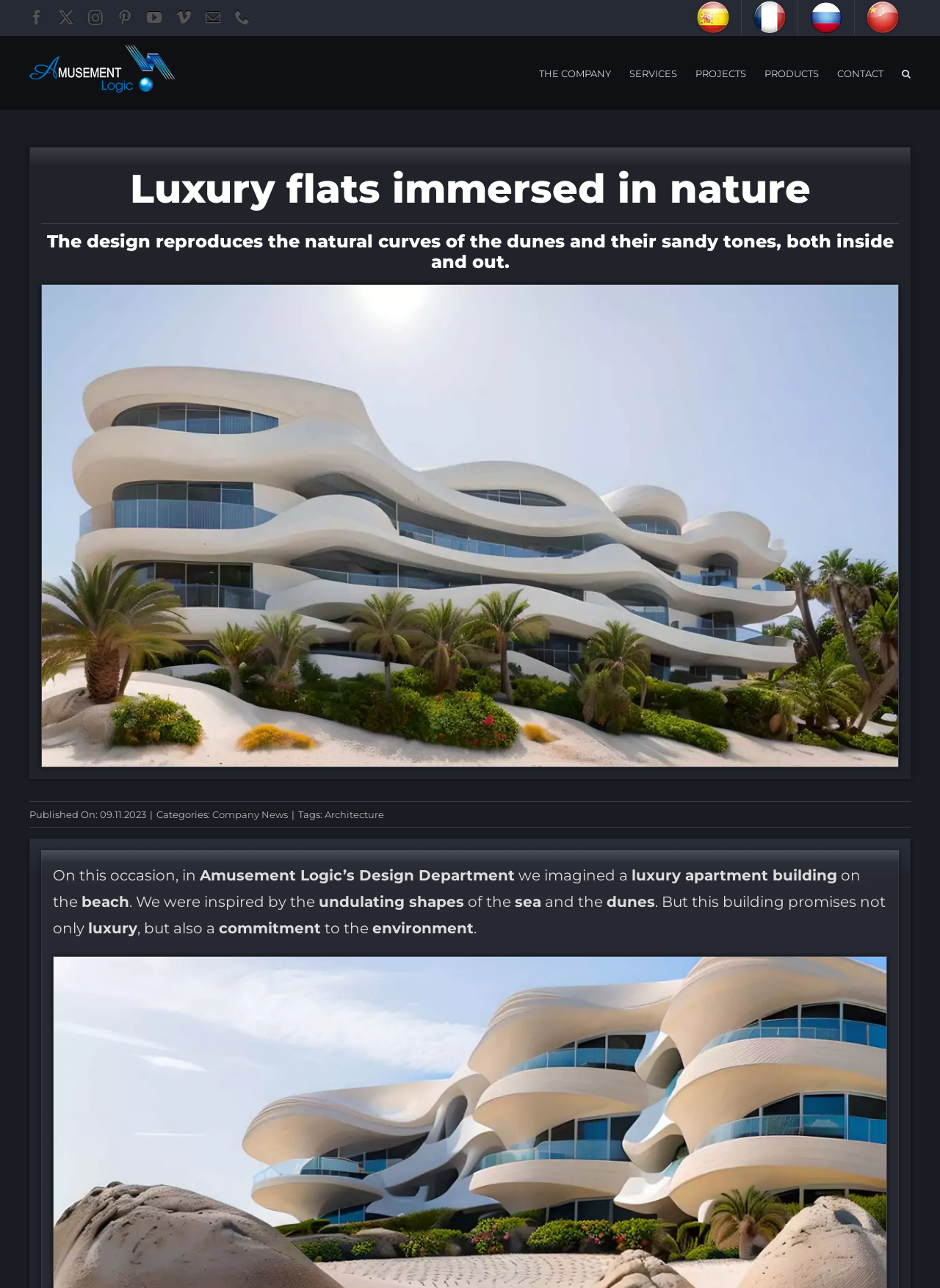What is the language of the webpage?
Analyze the image and deliver a detailed answer to the question.

I found the language options by looking at the secondary menu at the top right corner of the webpage, which provides links to switch to different languages such as Spanish, French, Russian, and Chinese.